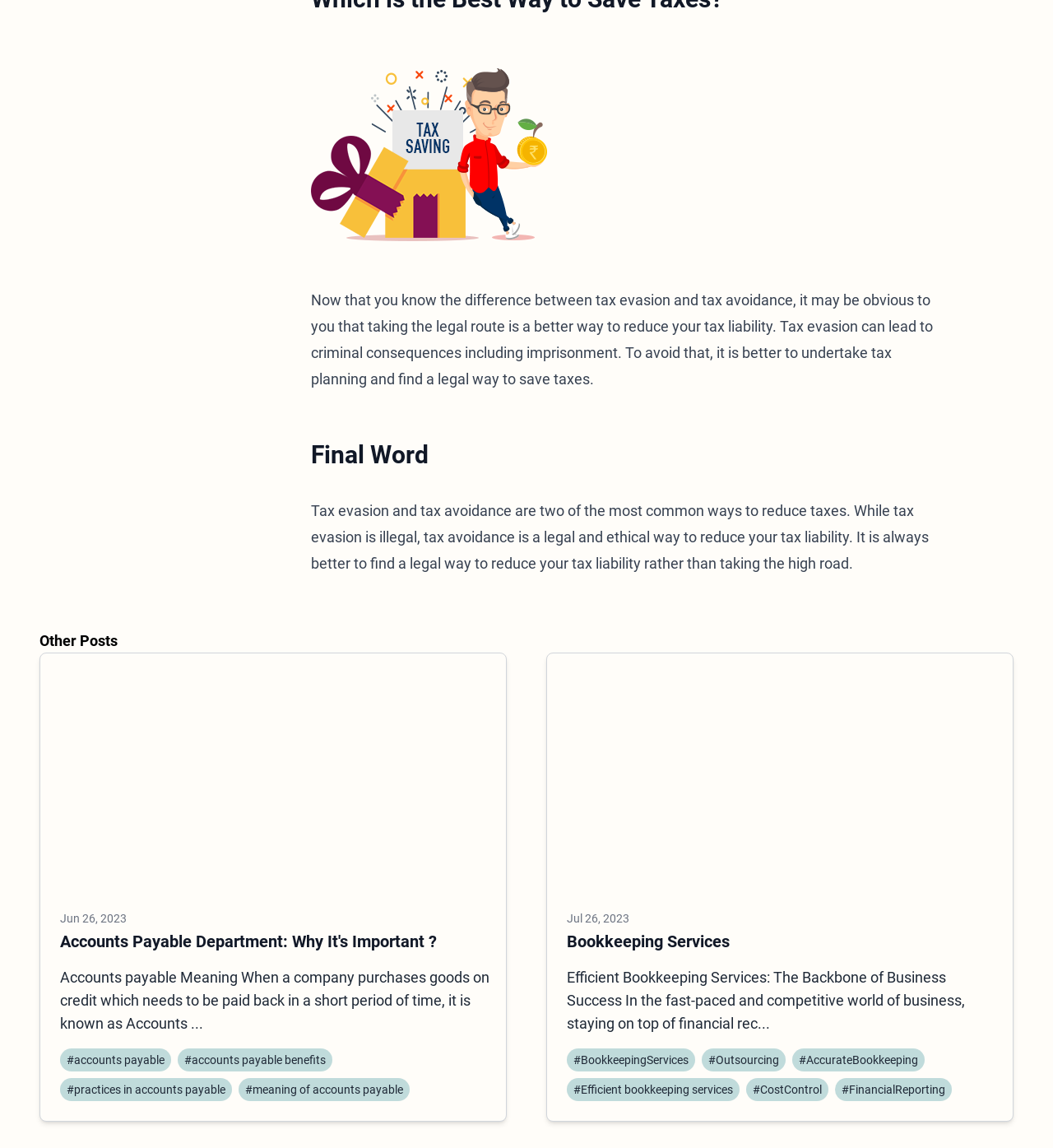Using the description "#Efficient bookkeeping services", locate and provide the bounding box of the UI element.

[0.538, 0.939, 0.702, 0.959]